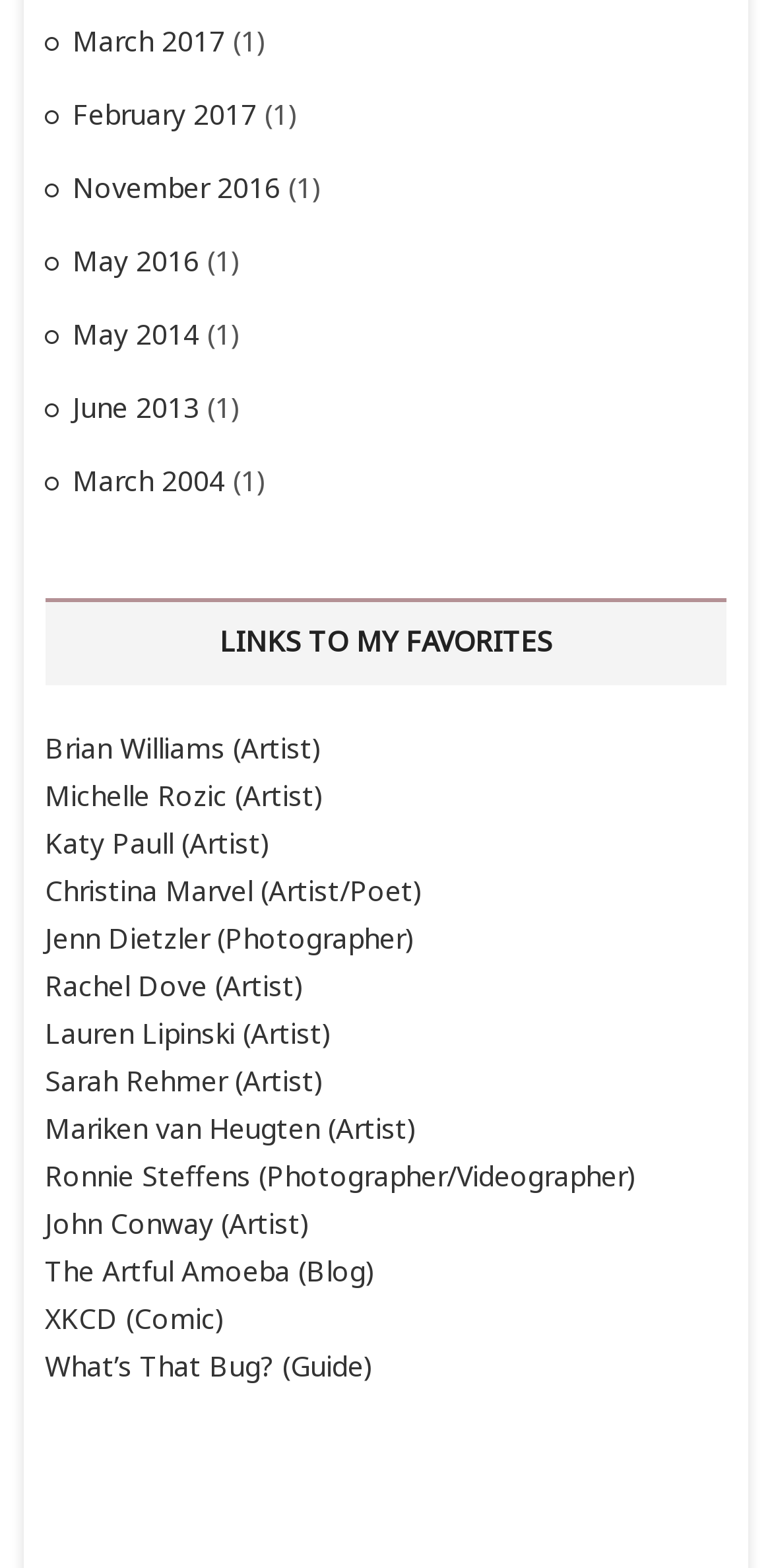Please identify the coordinates of the bounding box for the clickable region that will accomplish this instruction: "View March 2017".

[0.094, 0.014, 0.292, 0.038]